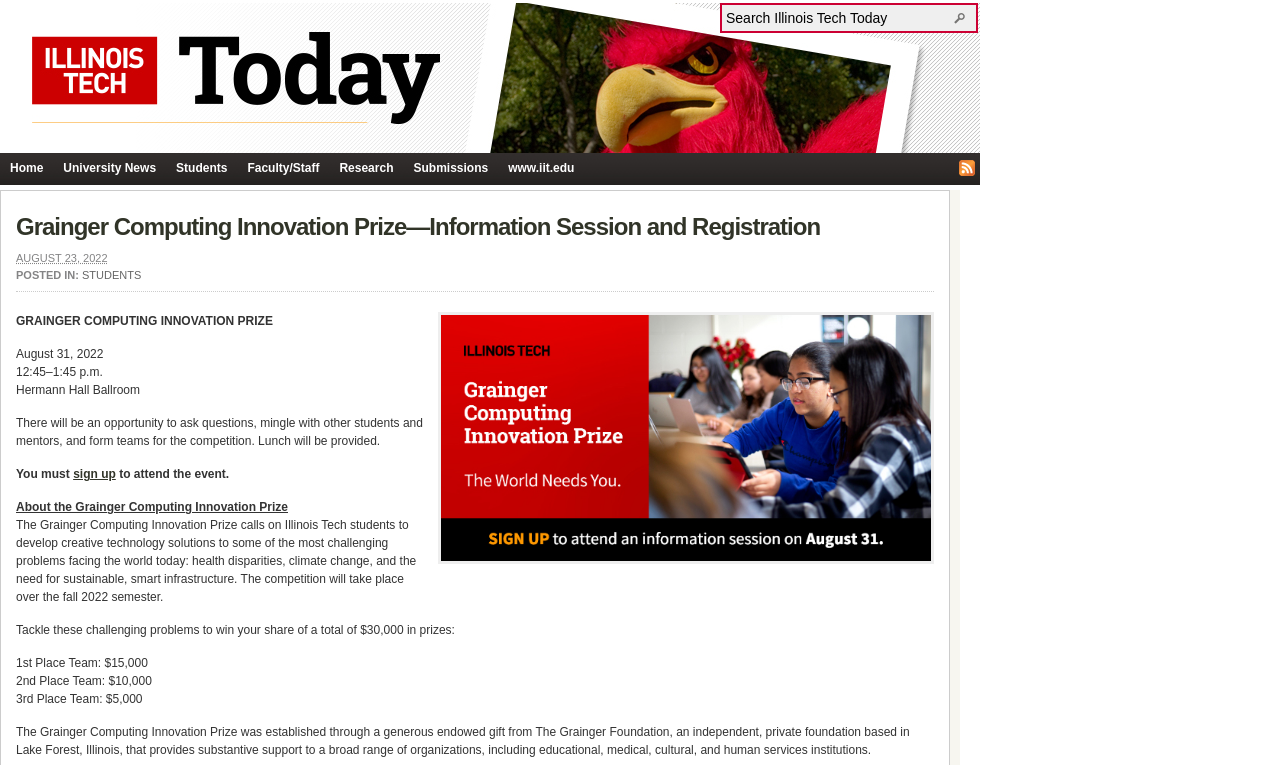Determine the coordinates of the bounding box for the clickable area needed to execute this instruction: "Search Illinois Tech Today".

[0.567, 0.013, 0.744, 0.034]